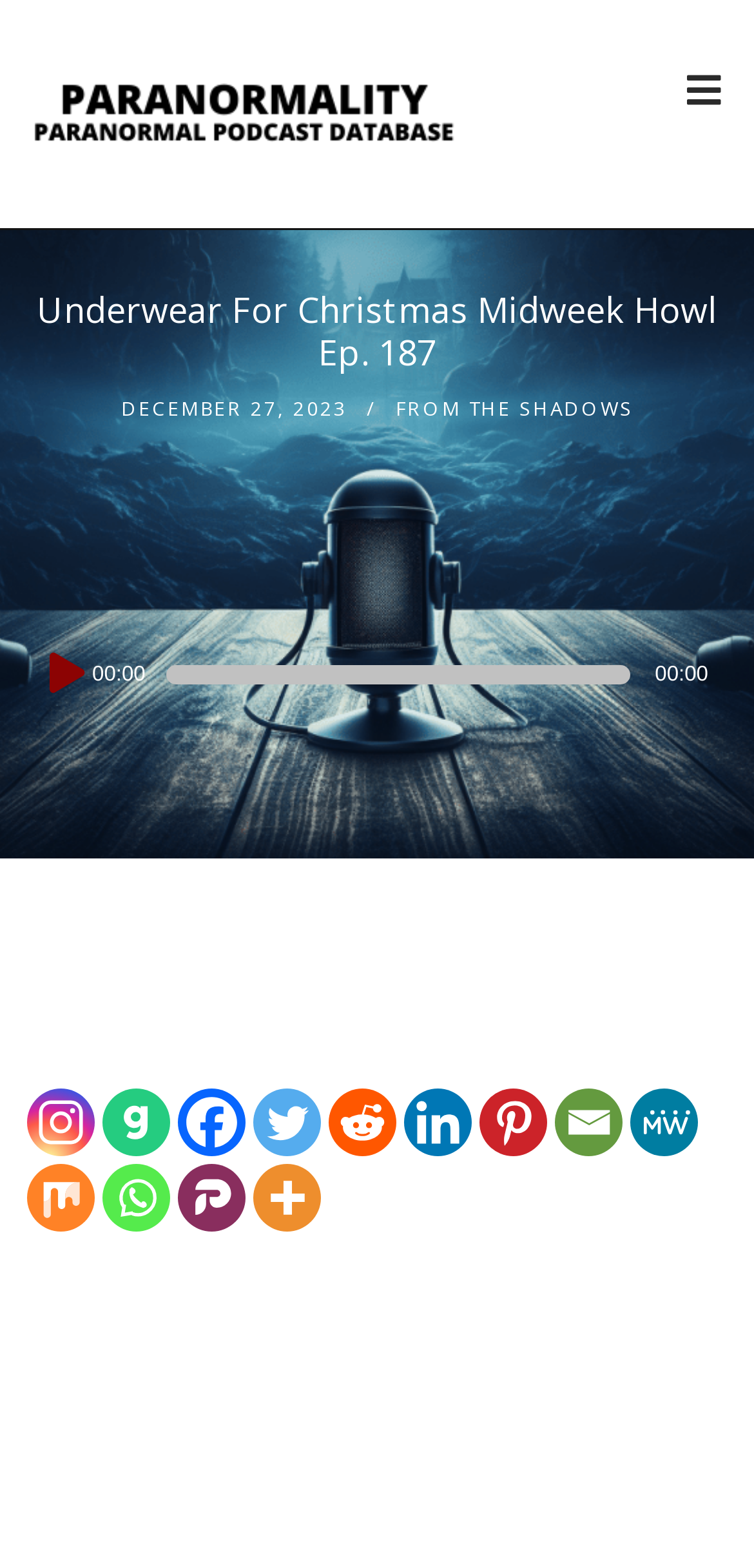Using the given description, provide the bounding box coordinates formatted as (top-left x, top-left y, bottom-right x, bottom-right y), with all values being floating point numbers between 0 and 1. Description: aria-label="MeWe" title="MeWe"

[0.835, 0.694, 0.925, 0.737]